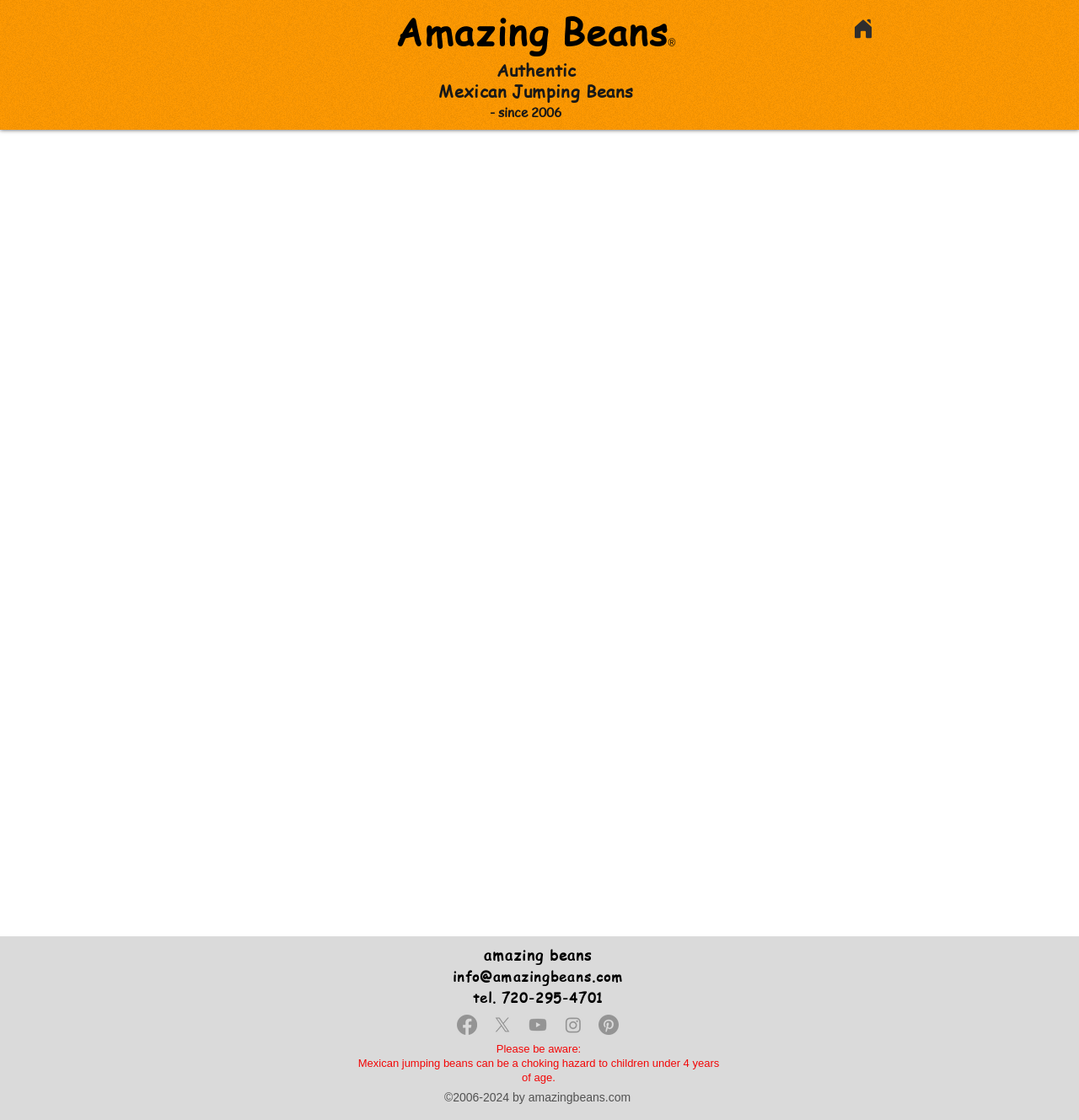Predict the bounding box coordinates for the UI element described as: "tel. 720-295-4701". The coordinates should be four float numbers between 0 and 1, presented as [left, top, right, bottom].

[0.438, 0.883, 0.559, 0.899]